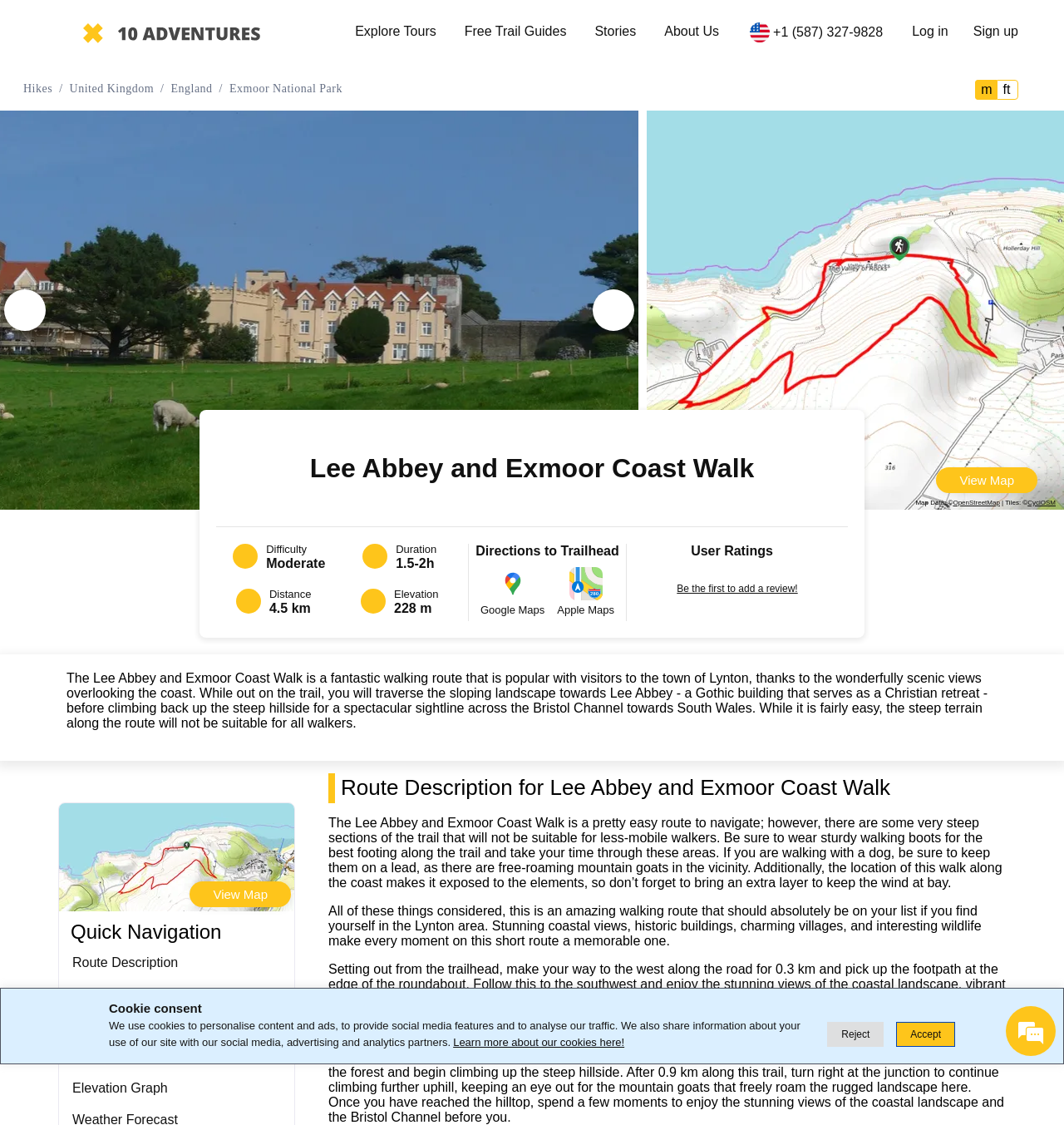Indicate the bounding box coordinates of the element that needs to be clicked to satisfy the following instruction: "Contact 10Adventures Worldwide". The coordinates should be four float numbers between 0 and 1, i.e., [left, top, right, bottom].

[0.717, 0.021, 0.83, 0.036]